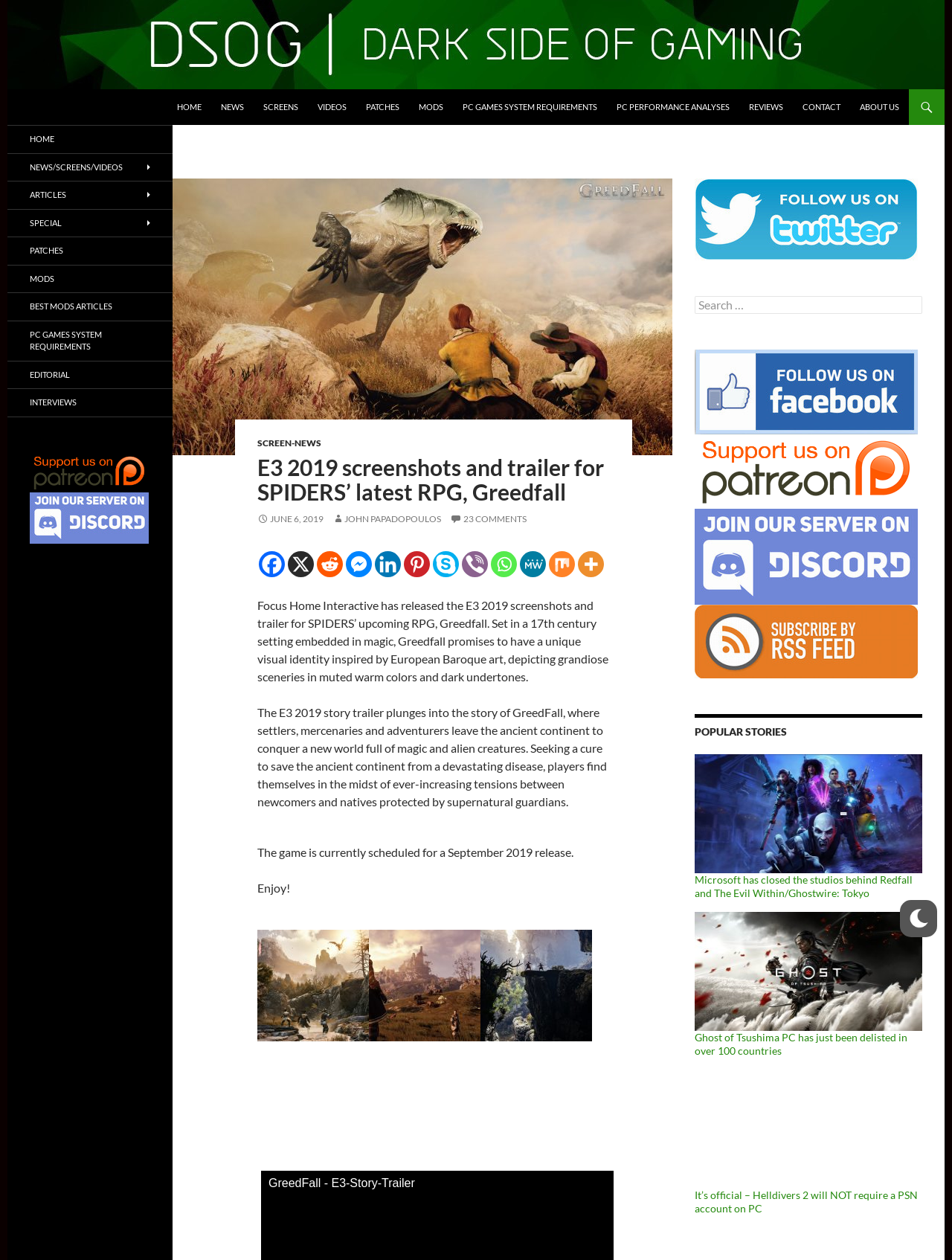How many social media links are there?
Based on the visual content, answer with a single word or a brief phrase.

11